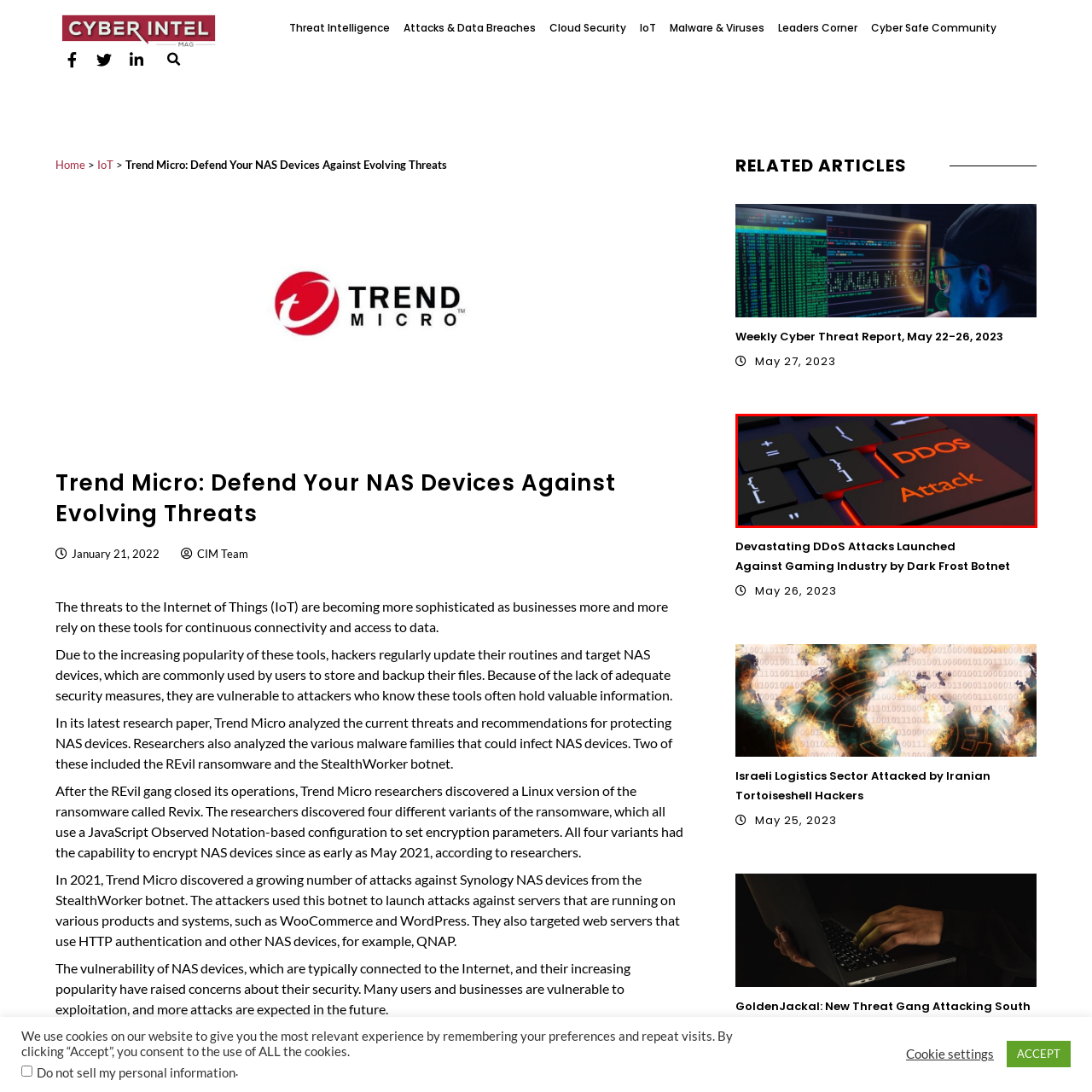What type of attack is highlighted in the image?
Review the image area surrounded by the red bounding box and give a detailed answer to the question.

The caption explains that the image illustrates a close-up of a computer keyboard, featuring the keys labeled 'DDOS' and 'Attack'. This suggests that the image is highlighting Distributed Denial of Service (DDoS) attacks, which is a type of cybersecurity threat.